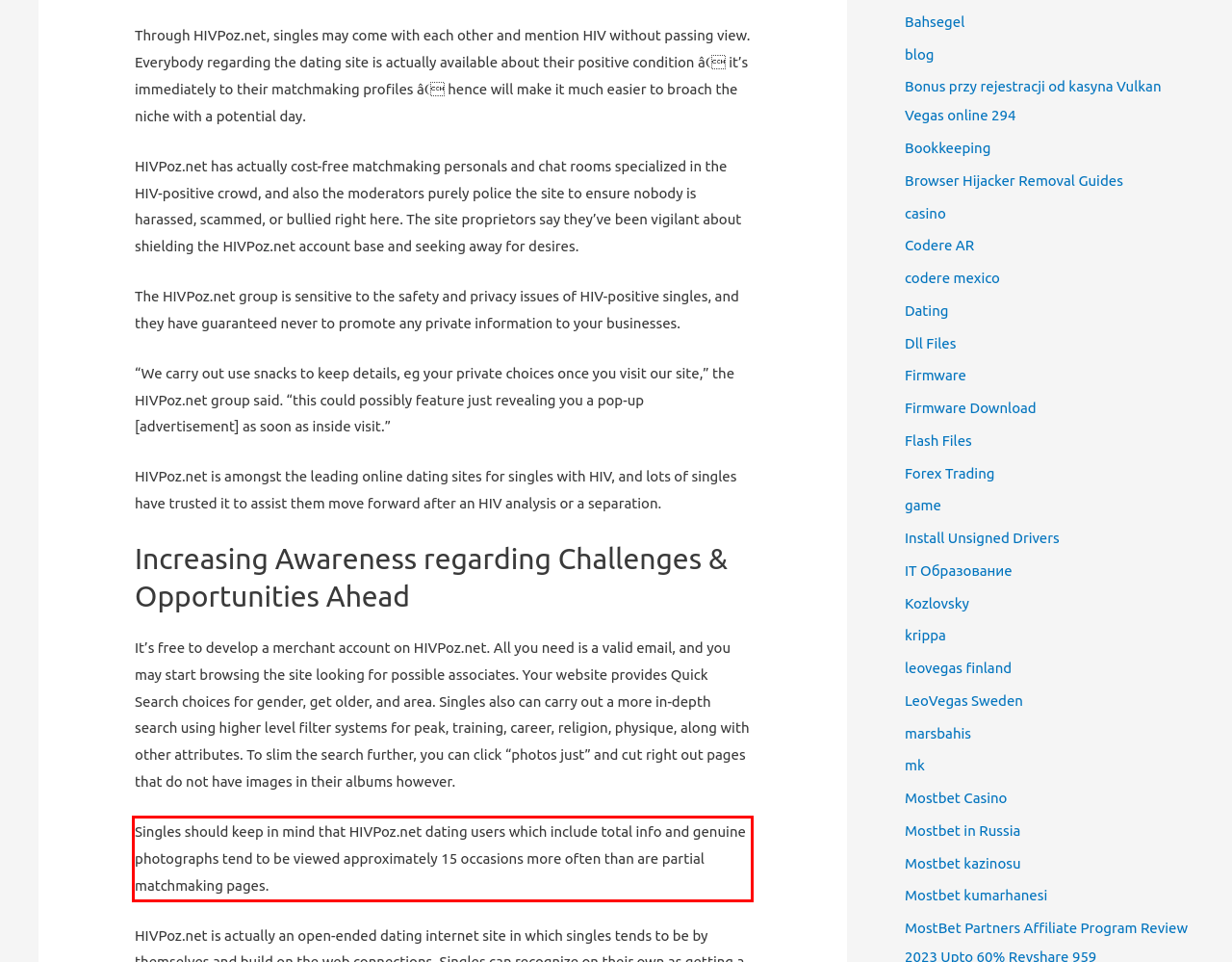You have a webpage screenshot with a red rectangle surrounding a UI element. Extract the text content from within this red bounding box.

Singles should keep in mind that HIVPoz.net dating users which include total info and genuine photographs tend to be viewed approximately 15 occasions more often than are partial matchmaking pages.